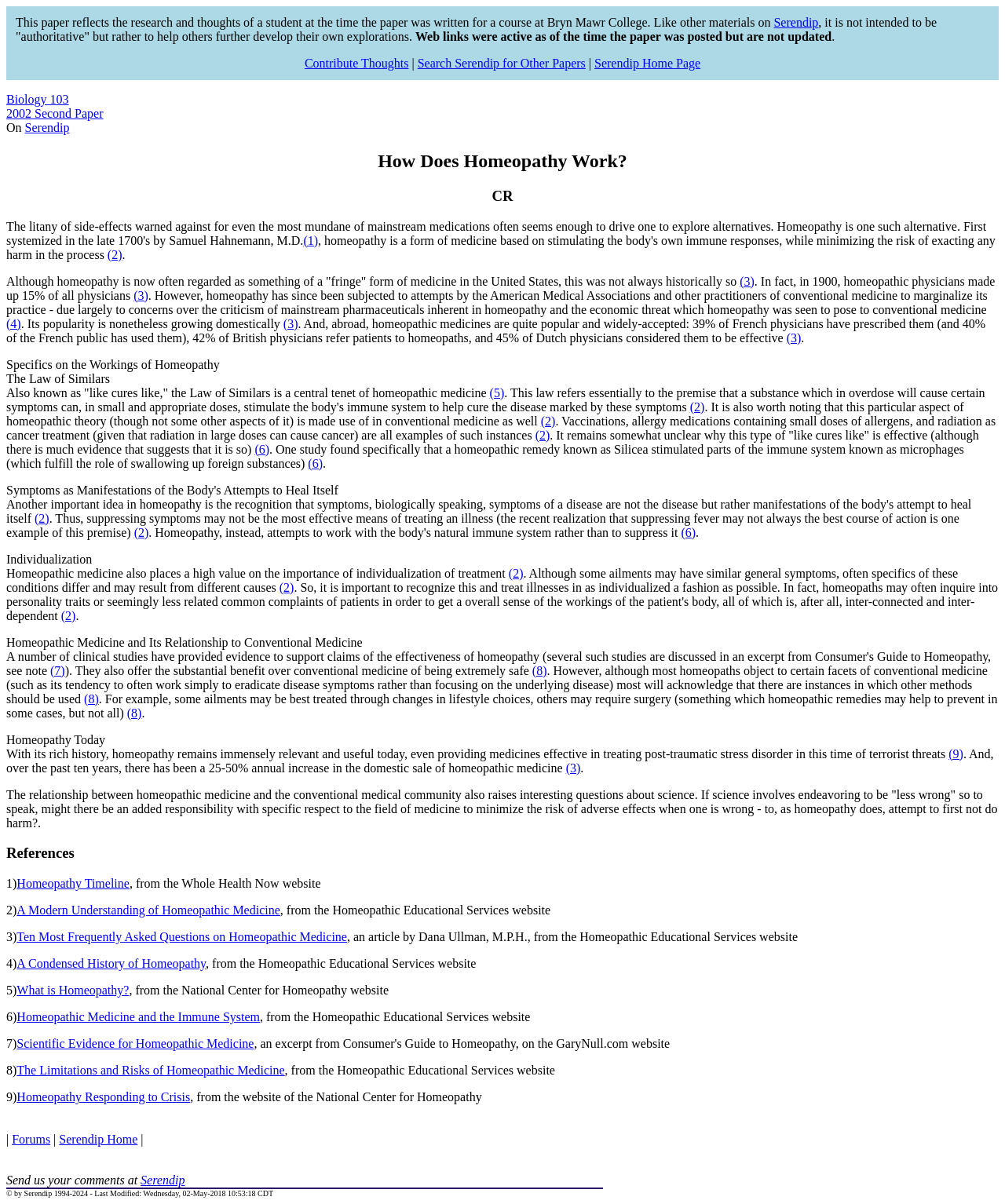Locate the bounding box coordinates of the clickable area to execute the instruction: "Visit the Serendip Home Page". Provide the coordinates as four float numbers between 0 and 1, represented as [left, top, right, bottom].

[0.591, 0.047, 0.697, 0.058]